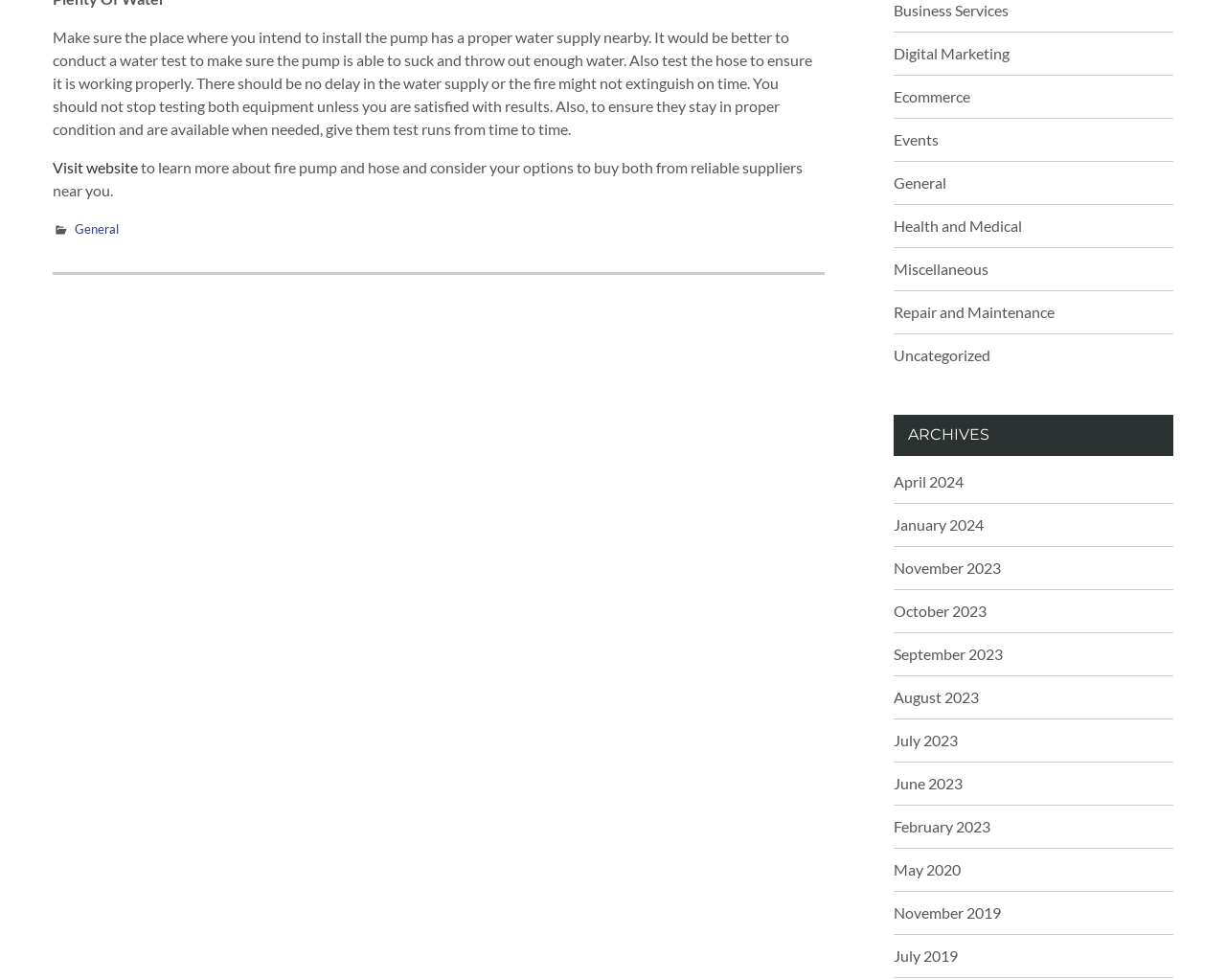Provide a single word or phrase answer to the question: 
How many categories are listed in the footer?

1